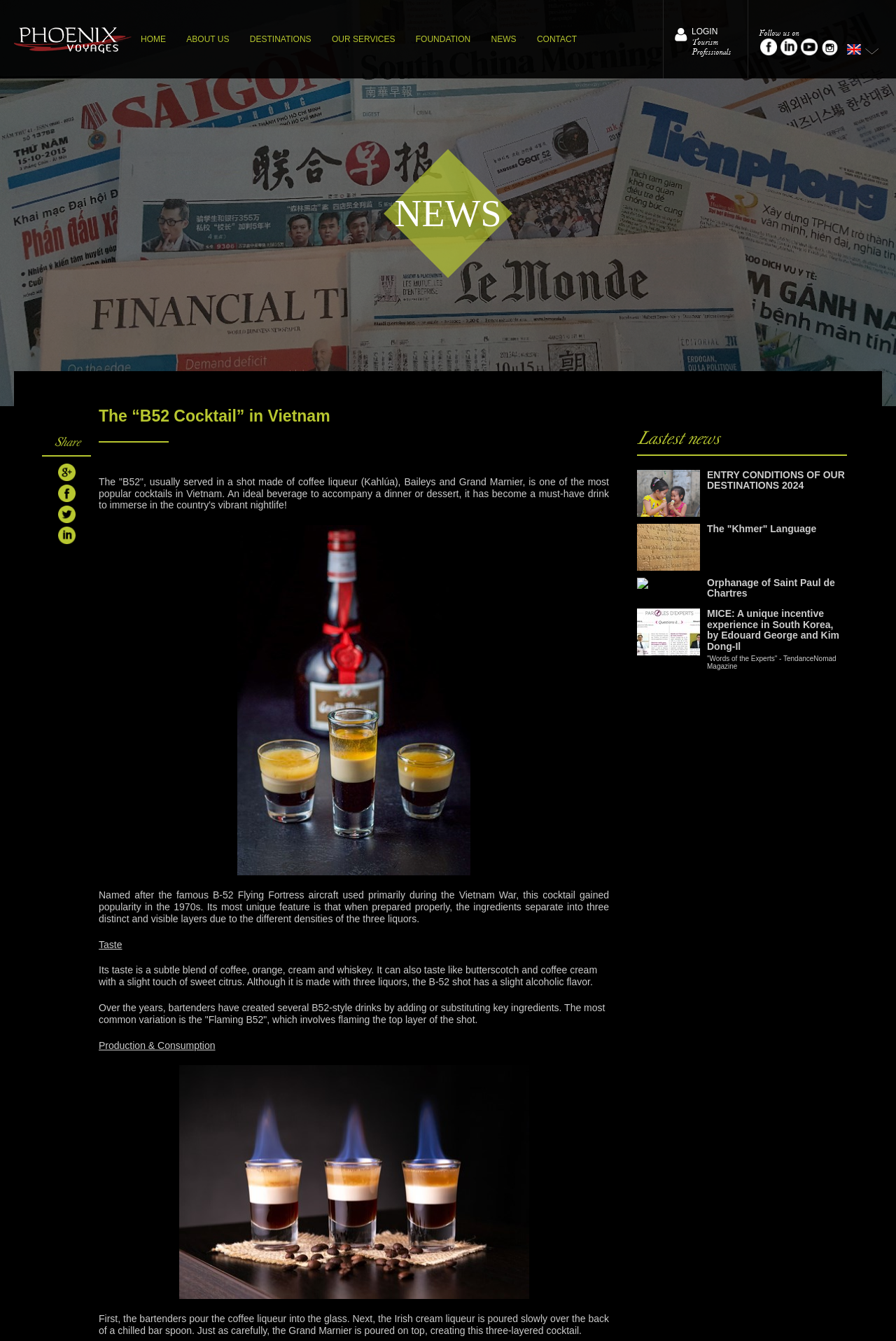Generate a detailed explanation of the webpage's features and information.

The webpage is about the "B52 Cocktail" in Vietnam, with a focus on its history, ingredients, and preparation. At the top, there is a navigation menu with links to "HOME", "ABOUT US", "DESTINATIONS", "OUR SERVICES", "FOUNDATION", "NEWS", and "CONTACT". On the right side of the navigation menu, there is a login link for tourism professionals and social media links.

Below the navigation menu, there is a large image, followed by a heading that reads "The “B52 Cocktail” in Vietnam". The main content of the page is divided into sections, including an introduction to the cocktail, its taste, production, and consumption.

The introduction section provides a brief history of the cocktail, including its origins and popularity. The taste section describes the flavor profile of the cocktail, which is a subtle blend of coffee, orange, cream, and whiskey. The production and consumption section explains how the cocktail is made, with a step-by-step guide on how to pour the ingredients to create the three-layered effect.

On the right side of the page, there is a section titled "Lastest news" with links to recent news articles, including "ENTRY CONDITIONS OF OUR DESTINATIONS 2024", "The "Khmer" Language", "Orphanage of Saint Paul de Chartres", and "MICE: A unique incentive experience in South Korea". Each news article has a corresponding image.

Throughout the page, there are several images, including a small image at the top left corner, a large image below the navigation menu, and images accompanying each news article. The overall layout of the page is clean and easy to navigate, with clear headings and concise text.